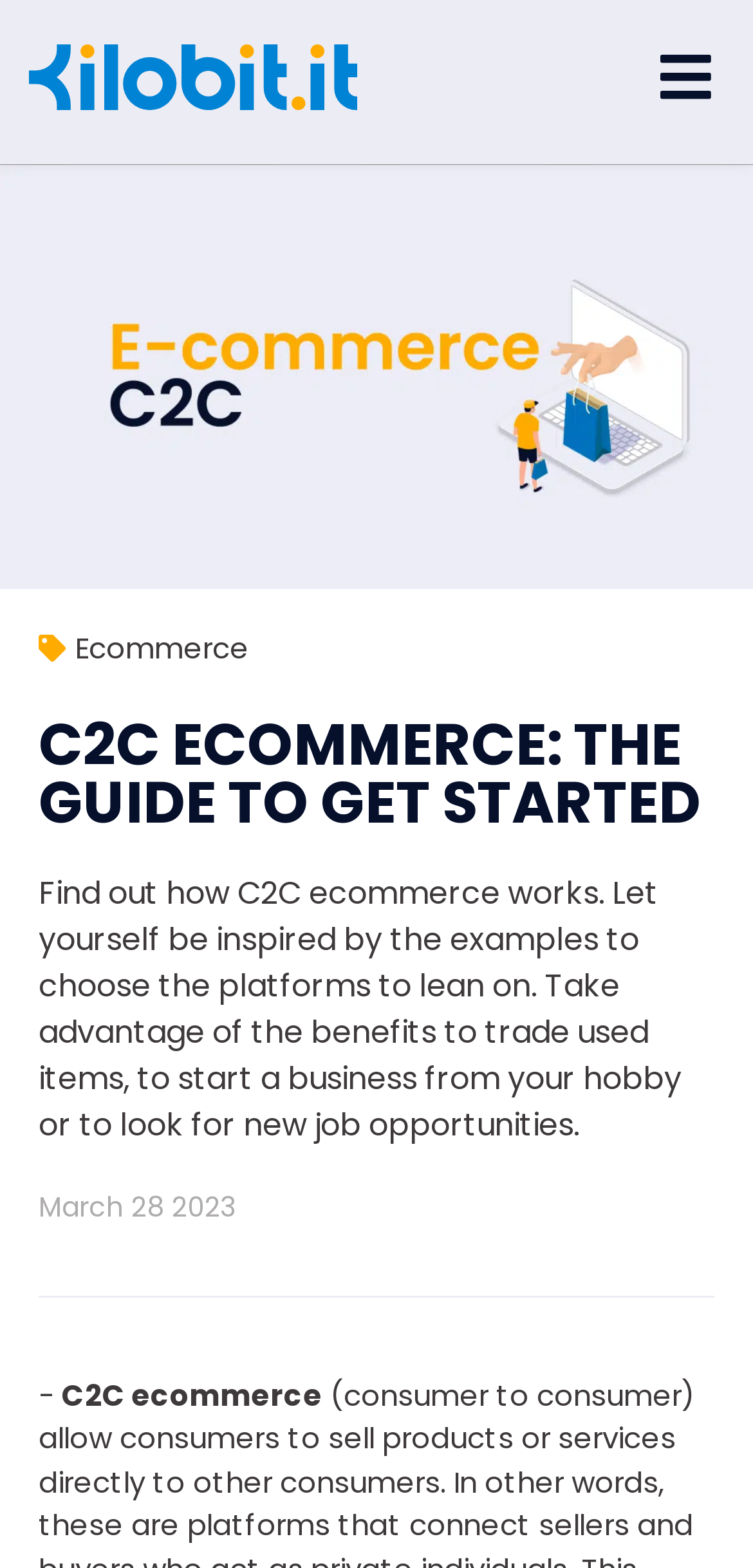Please analyze the image and provide a thorough answer to the question:
What is the purpose of this webpage?

The heading element 'C2C ECOMMERCE: THE GUIDE TO GET STARTED' and the static text 'Find out how C2C ecommerce works...' suggest that the purpose of this webpage is to provide a guide for users to get started with C2C ecommerce.